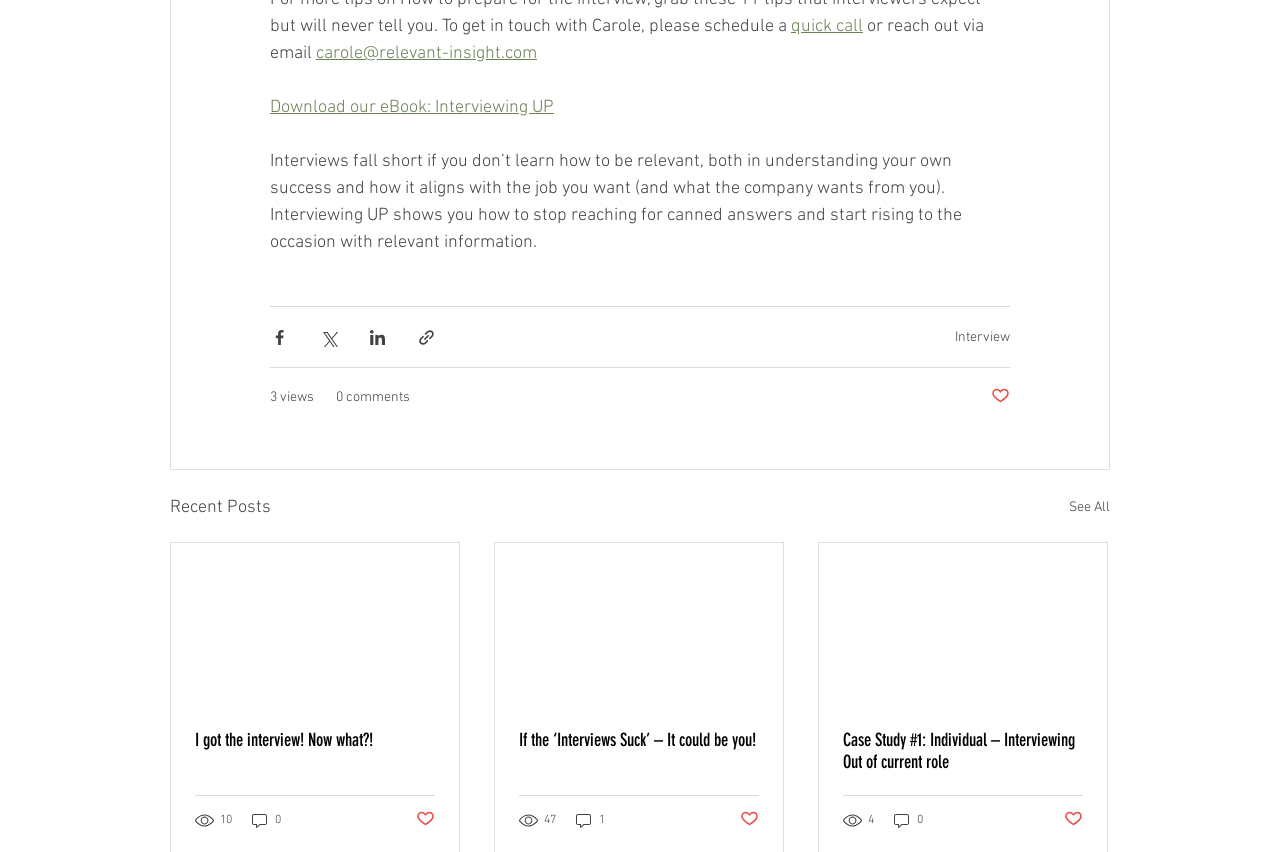Please identify the coordinates of the bounding box for the clickable region that will accomplish this instruction: "Read the post 'I got the interview! Now what?!'".

[0.152, 0.856, 0.34, 0.881]